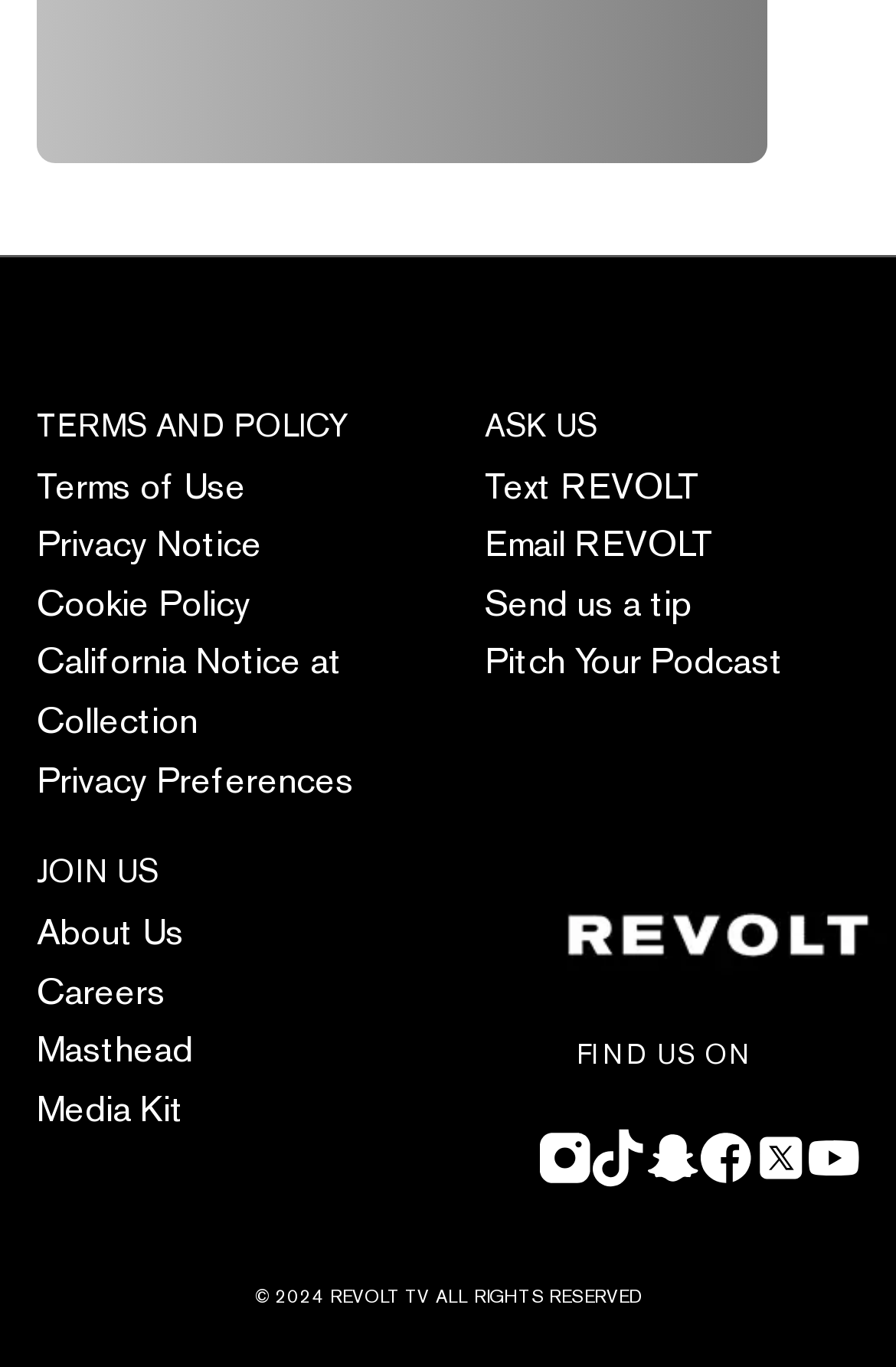Identify the bounding box coordinates of the section that should be clicked to achieve the task described: "Read the Privacy Notice".

[0.041, 0.289, 0.292, 0.325]